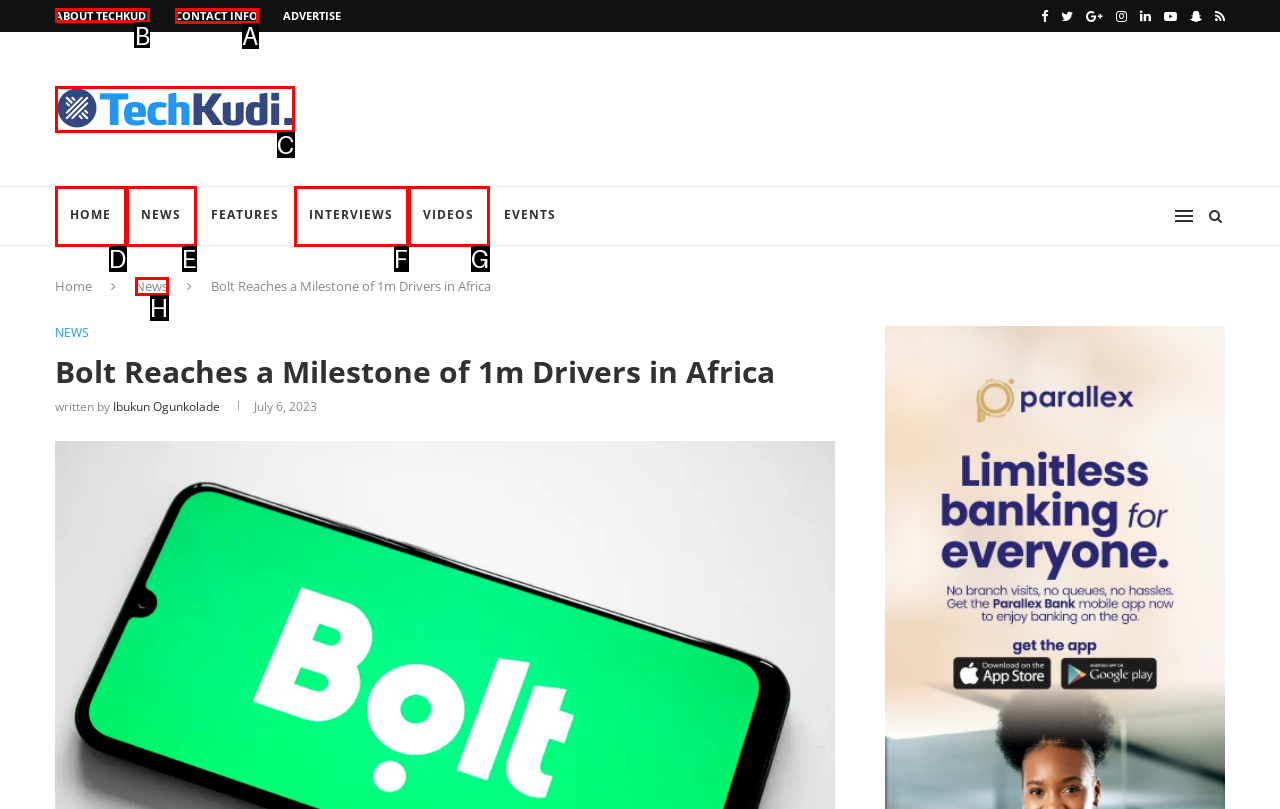Which UI element should you click on to achieve the following task: go to about page? Provide the letter of the correct option.

B